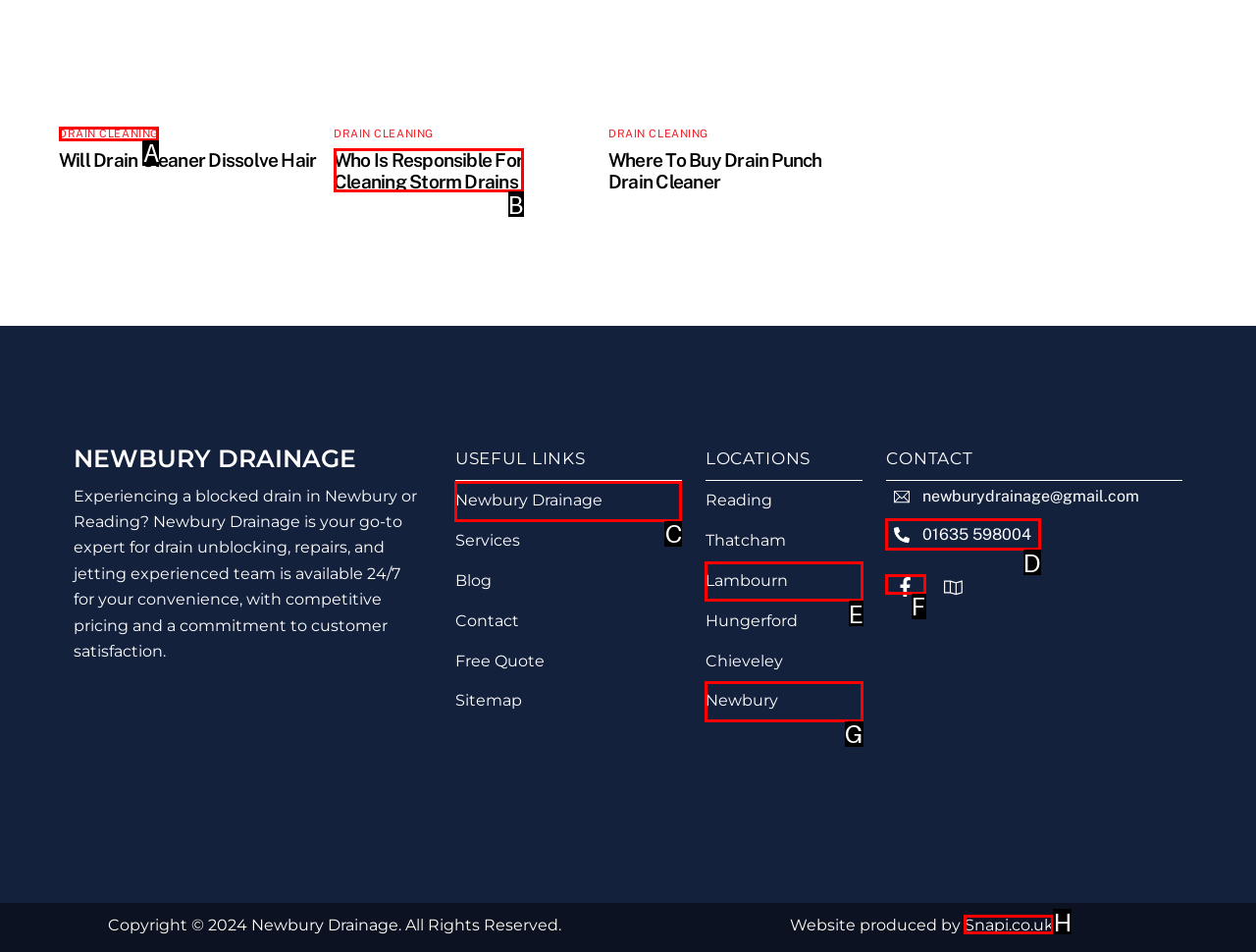Tell me which one HTML element you should click to complete the following task: follow on 'Facebook'
Answer with the option's letter from the given choices directly.

F